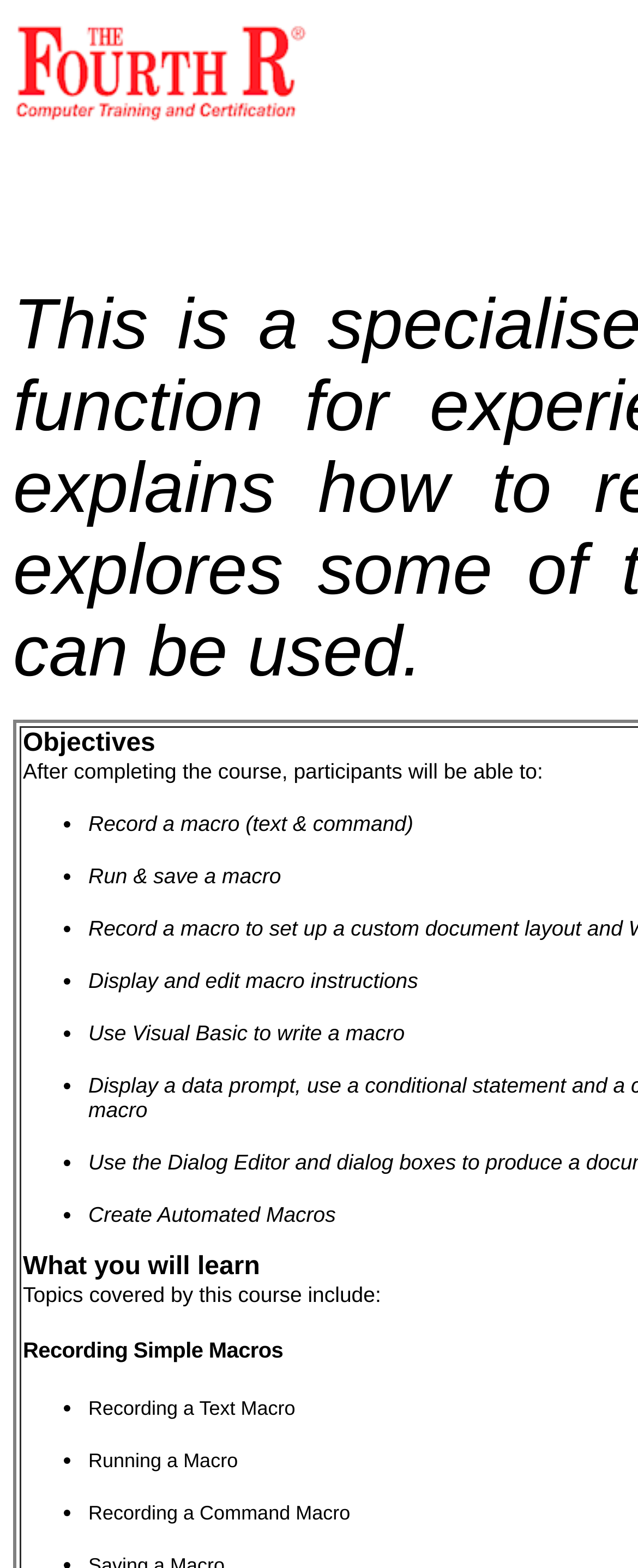What is the purpose of this webpage?
Please answer the question as detailed as possible based on the image.

Based on the content of the webpage, it appears that the purpose of this webpage is to teach users about macros in Word 2002, covering various topics such as running and saving macros, displaying and editing macro instructions, and more.